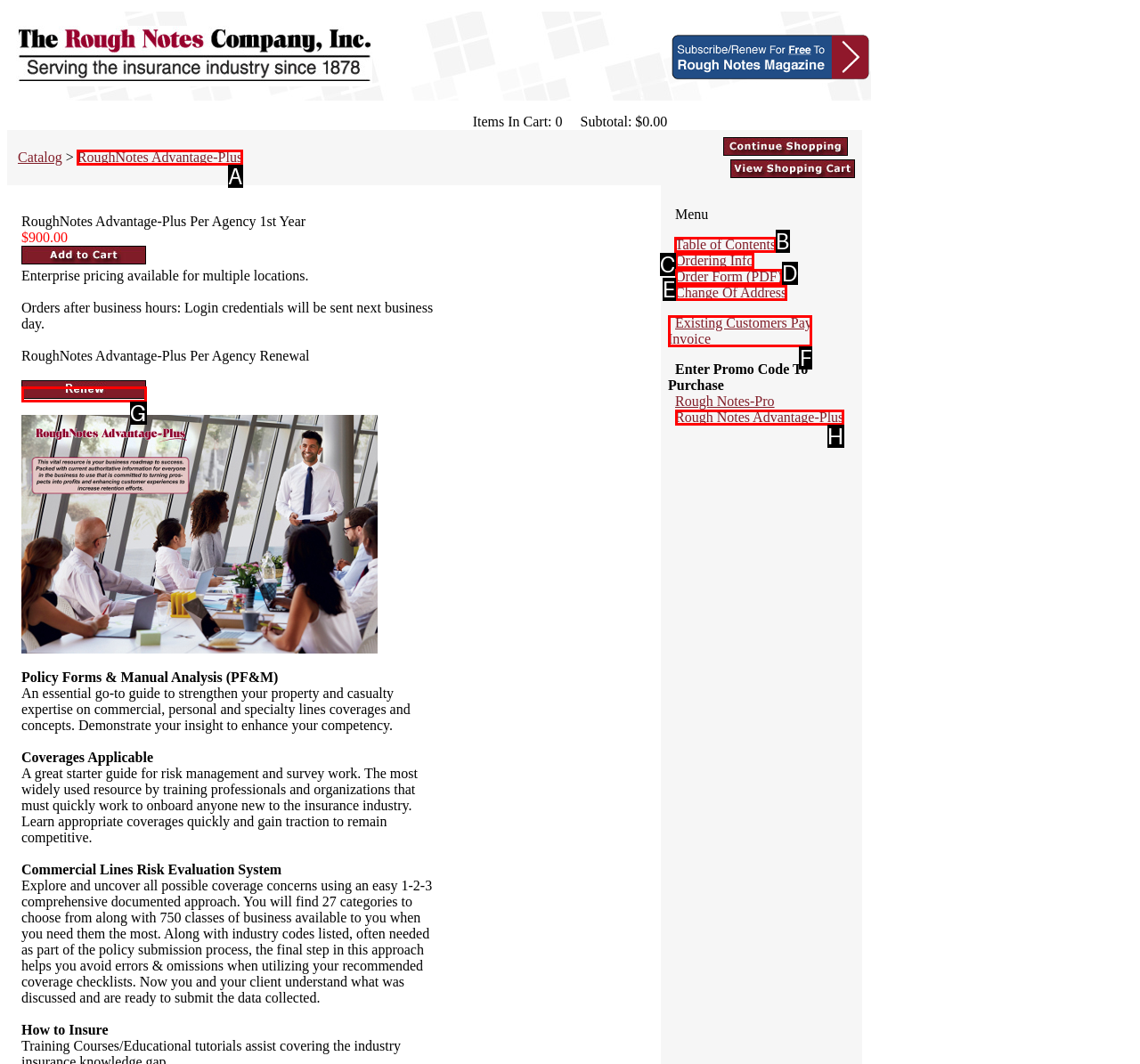From the choices given, find the HTML element that matches this description: Rough Notes Advantage-Plus. Answer with the letter of the selected option directly.

H